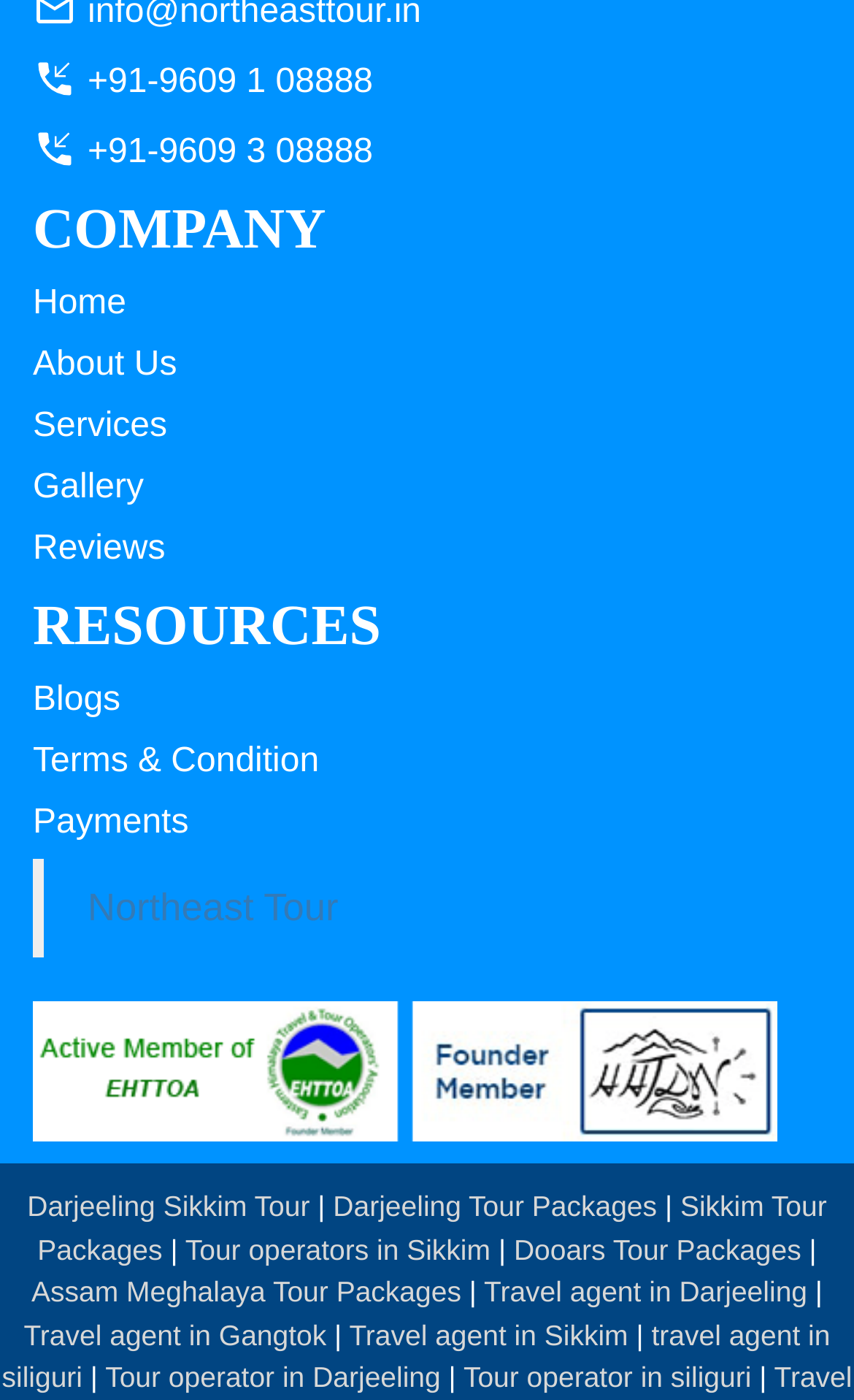Using the information in the image, could you please answer the following question in detail:
What is the company name?

The company name is mentioned in the static text element with bounding box coordinates [0.038, 0.141, 0.382, 0.186].